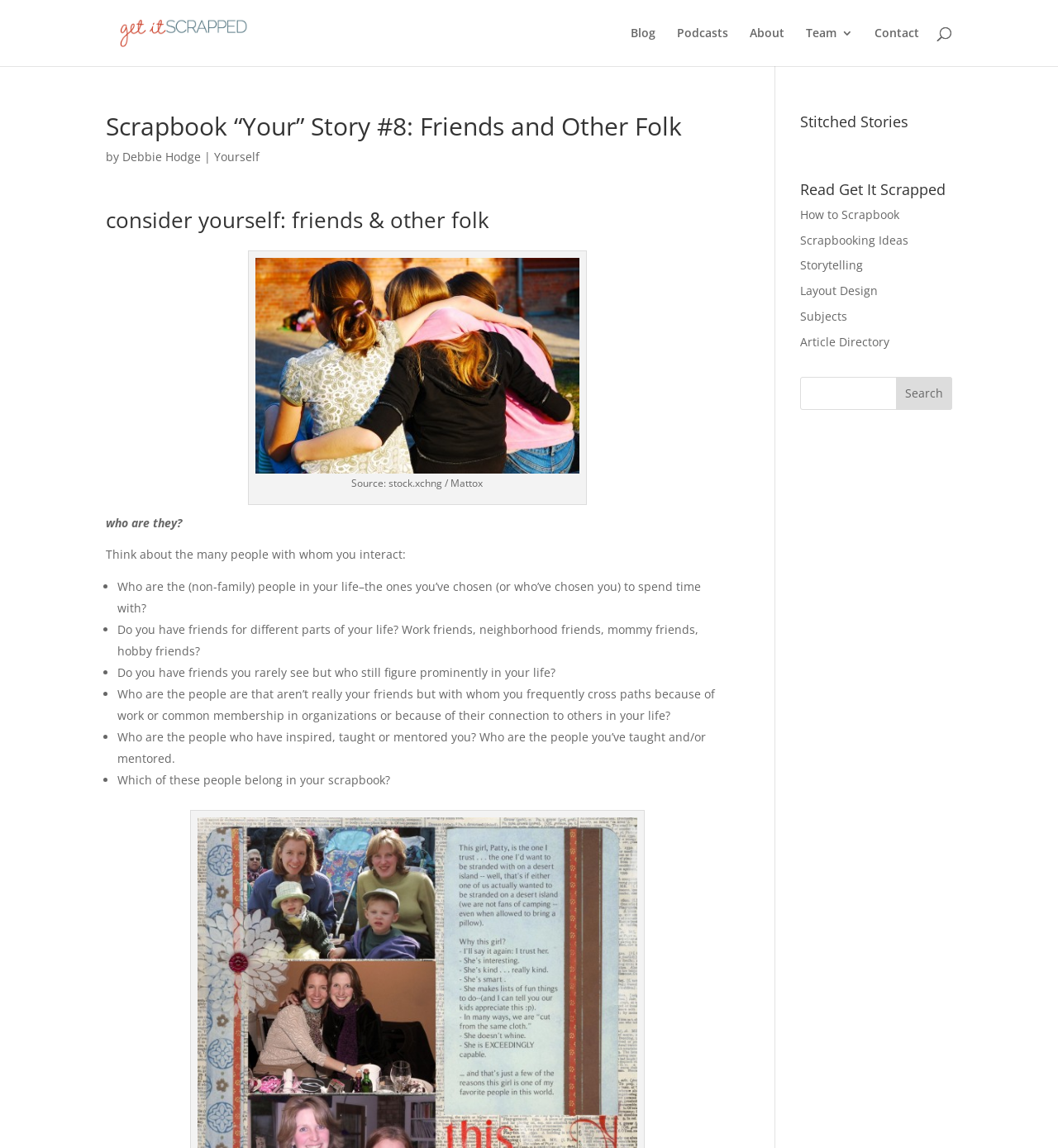Identify the bounding box coordinates of the section that should be clicked to achieve the task described: "Click the 'FATHERHEART SCHOOL AUGUST' link".

None